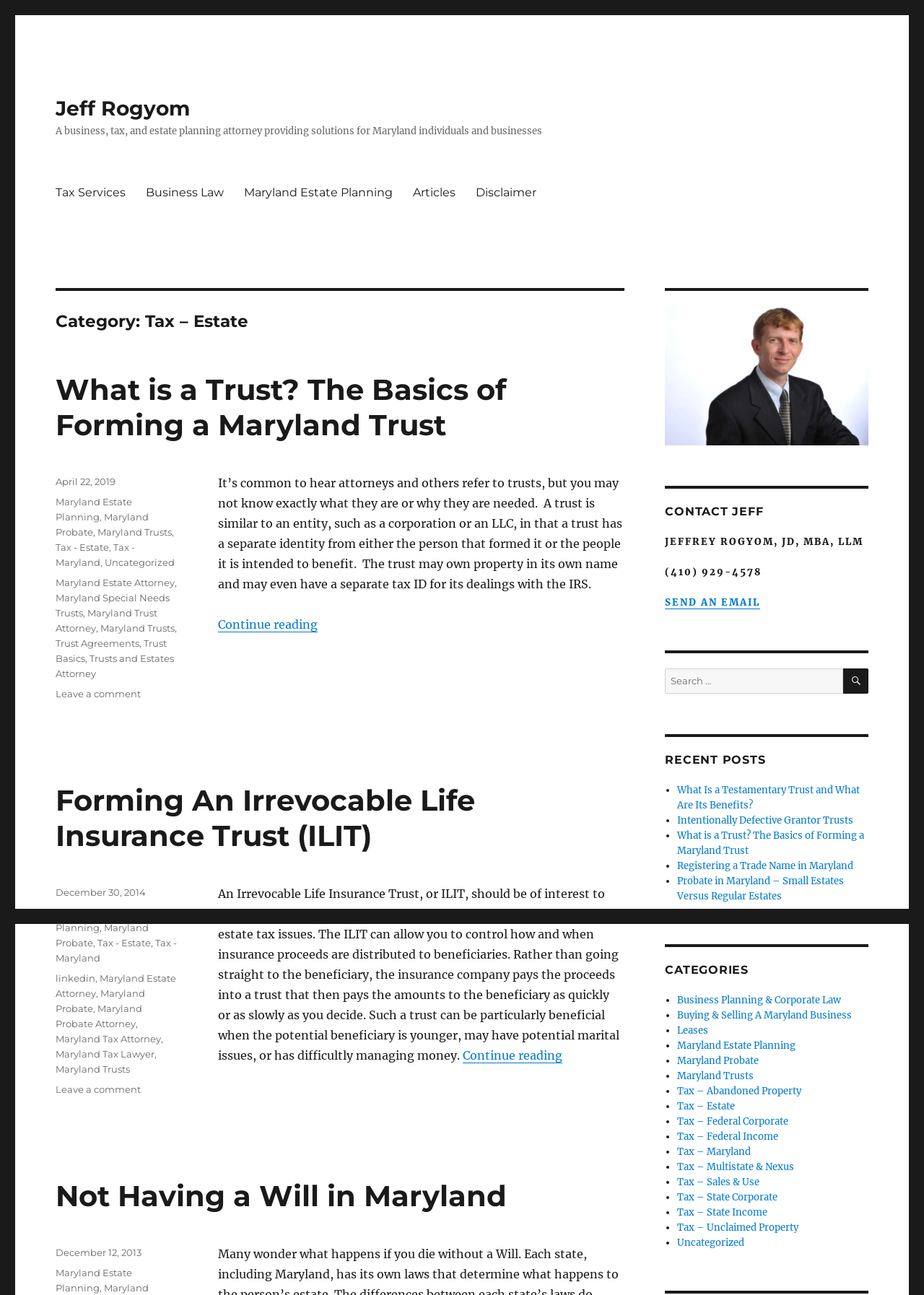Provide the bounding box coordinates for the area that should be clicked to complete the instruction: "View 'Forming An Irrevocable Life Insurance Trust (ILIT)'".

[0.06, 0.604, 0.514, 0.659]